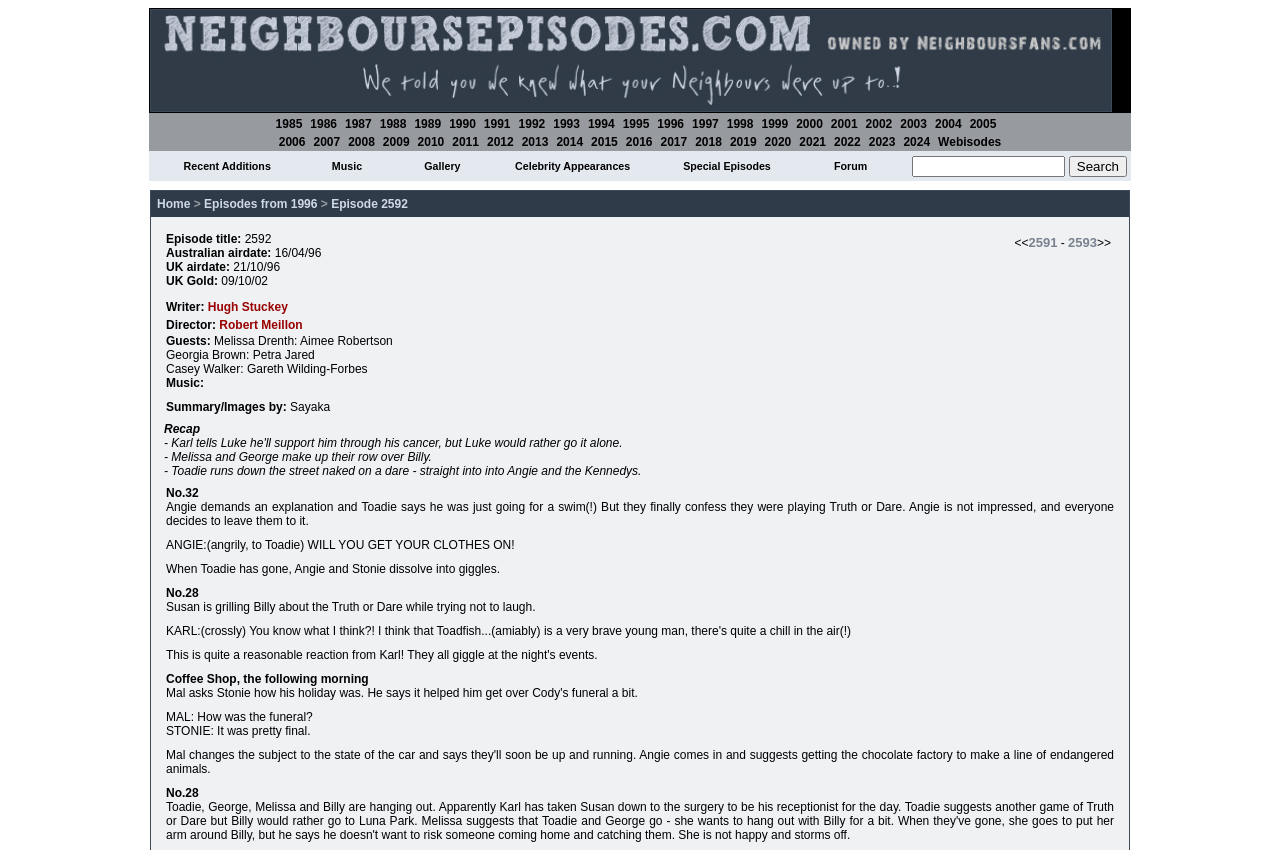What is the last item in the navigation menu?
Provide a thorough and detailed answer to the question.

The navigation menu is a table row with several table cells, each containing a link. The last table cell contains a search box and a 'Search' button, so the last item in the navigation menu is 'Search'.